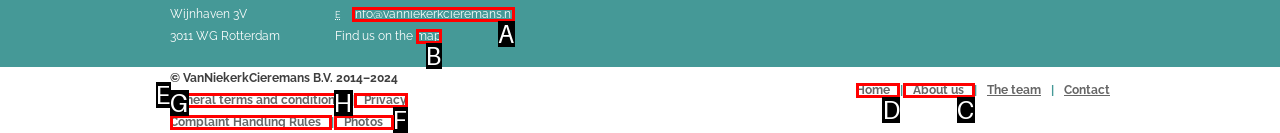Given the instruction: Go to the home page, which HTML element should you click on?
Answer with the letter that corresponds to the correct option from the choices available.

D